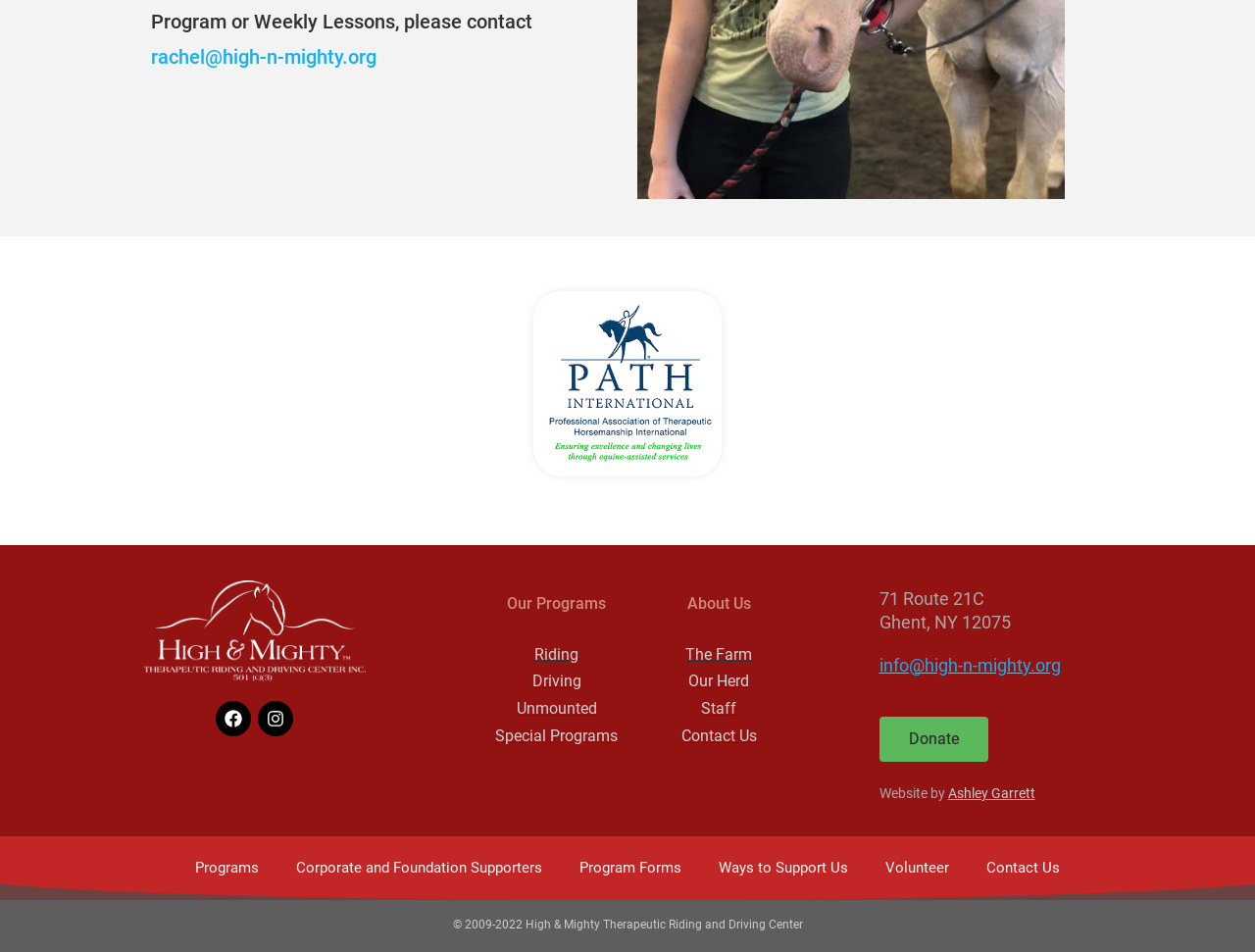Please answer the following question using a single word or phrase: 
What is the name of the website designer?

Ashley Garrett